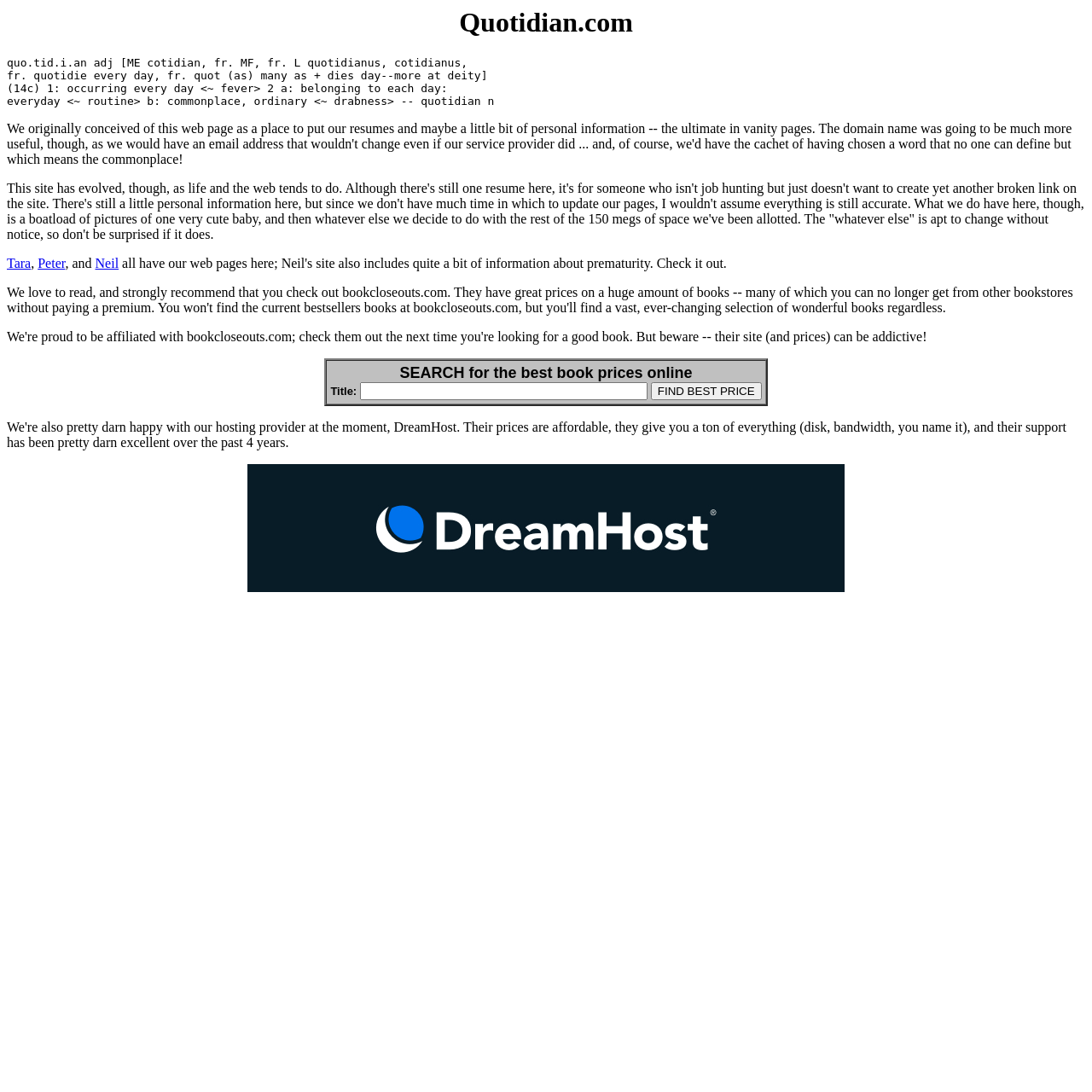Provide a brief response in the form of a single word or phrase:
What is the topic of the text in the middle of the page?

The website's evolution